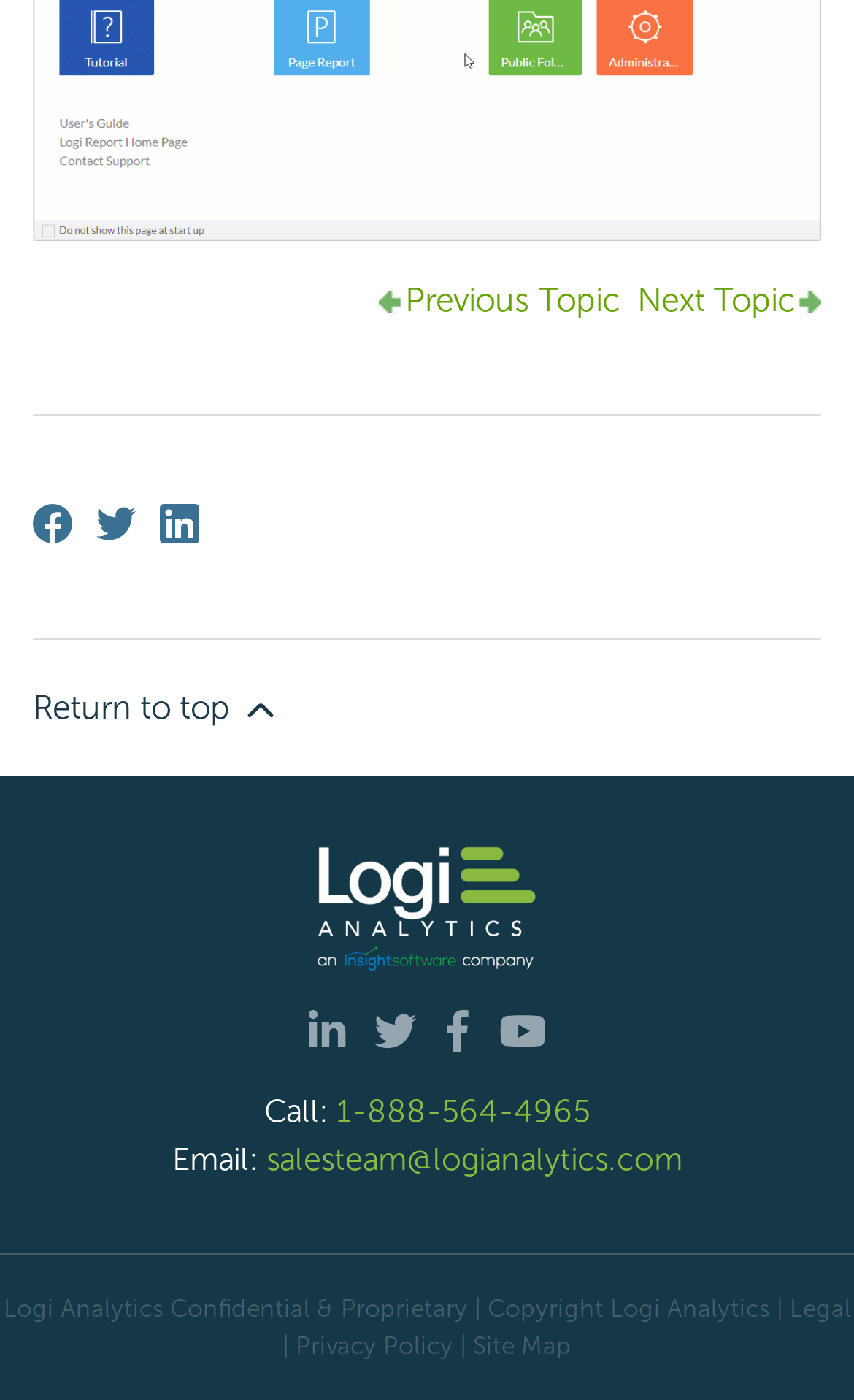Could you locate the bounding box coordinates for the section that should be clicked to accomplish this task: "Share this page on Facebook".

[0.038, 0.36, 0.085, 0.388]